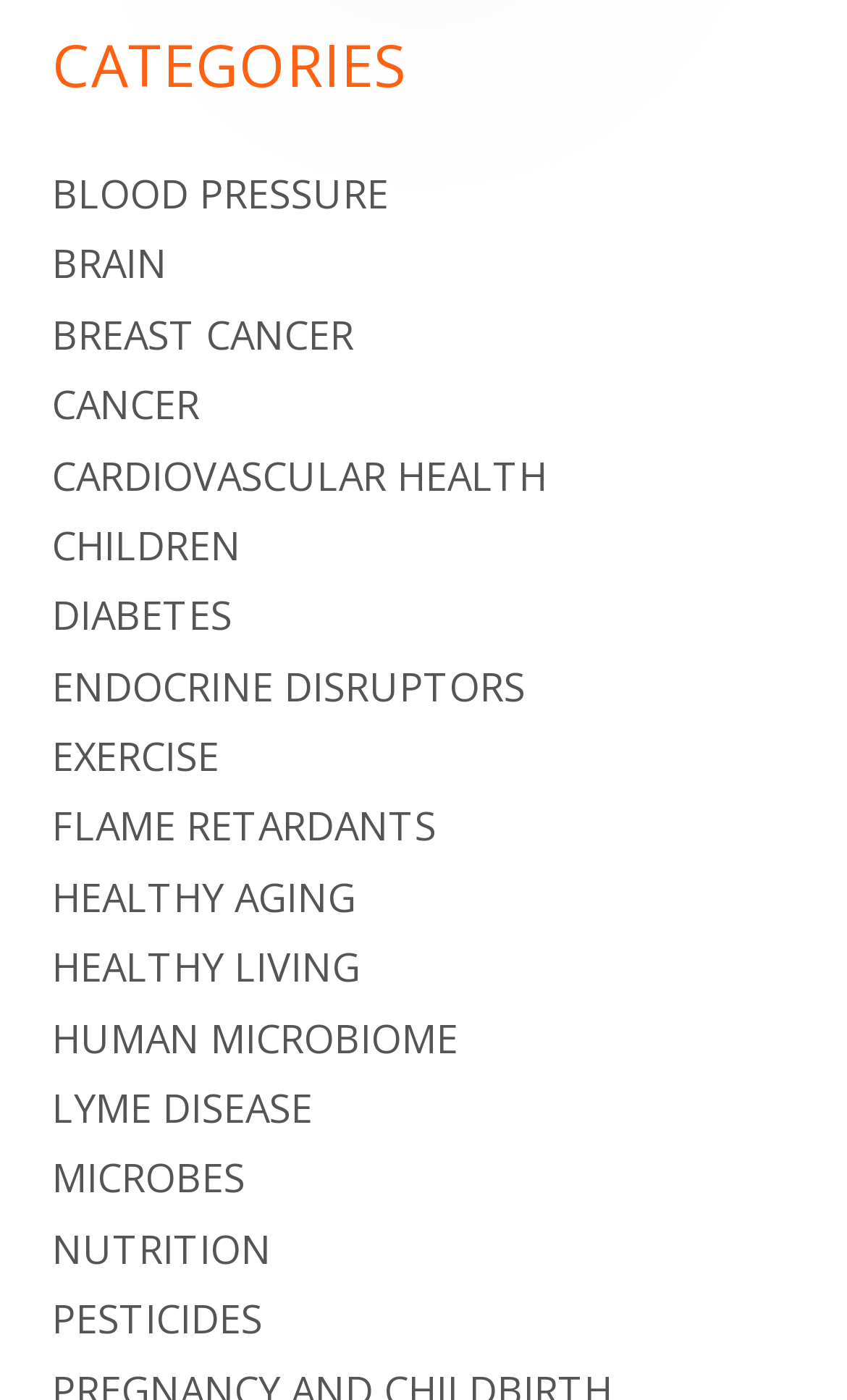What is the last category listed?
Look at the image and respond to the question as thoroughly as possible.

The last category listed is 'PESTICIDES' because it is the last link element under the 'CATEGORIES' heading, with a bounding box coordinate of [0.062, 0.923, 0.31, 0.961].